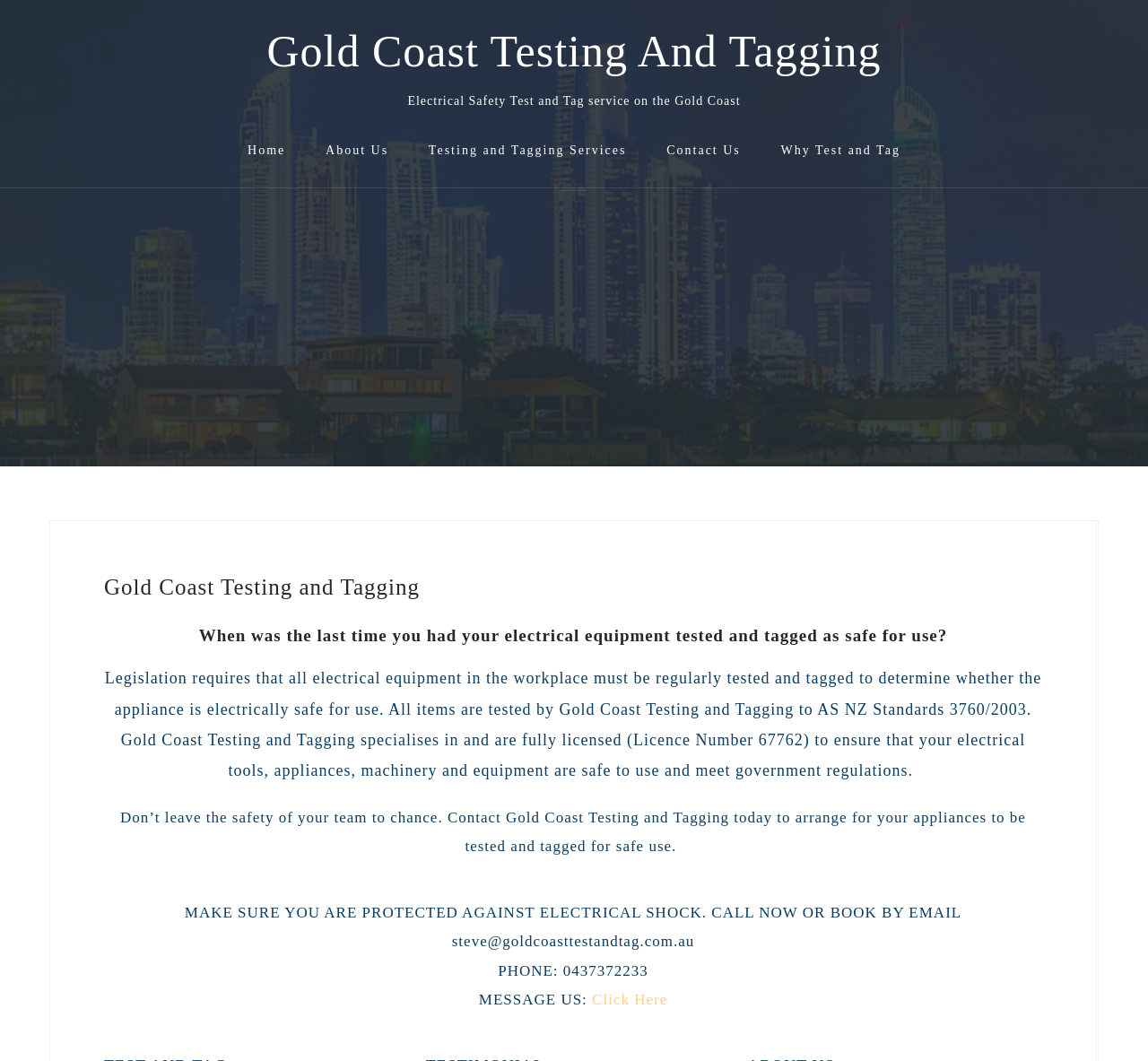Based on the element description: "Contact Us", identify the UI element and provide its bounding box coordinates. Use four float numbers between 0 and 1, [left, top, right, bottom].

[0.581, 0.128, 0.645, 0.156]